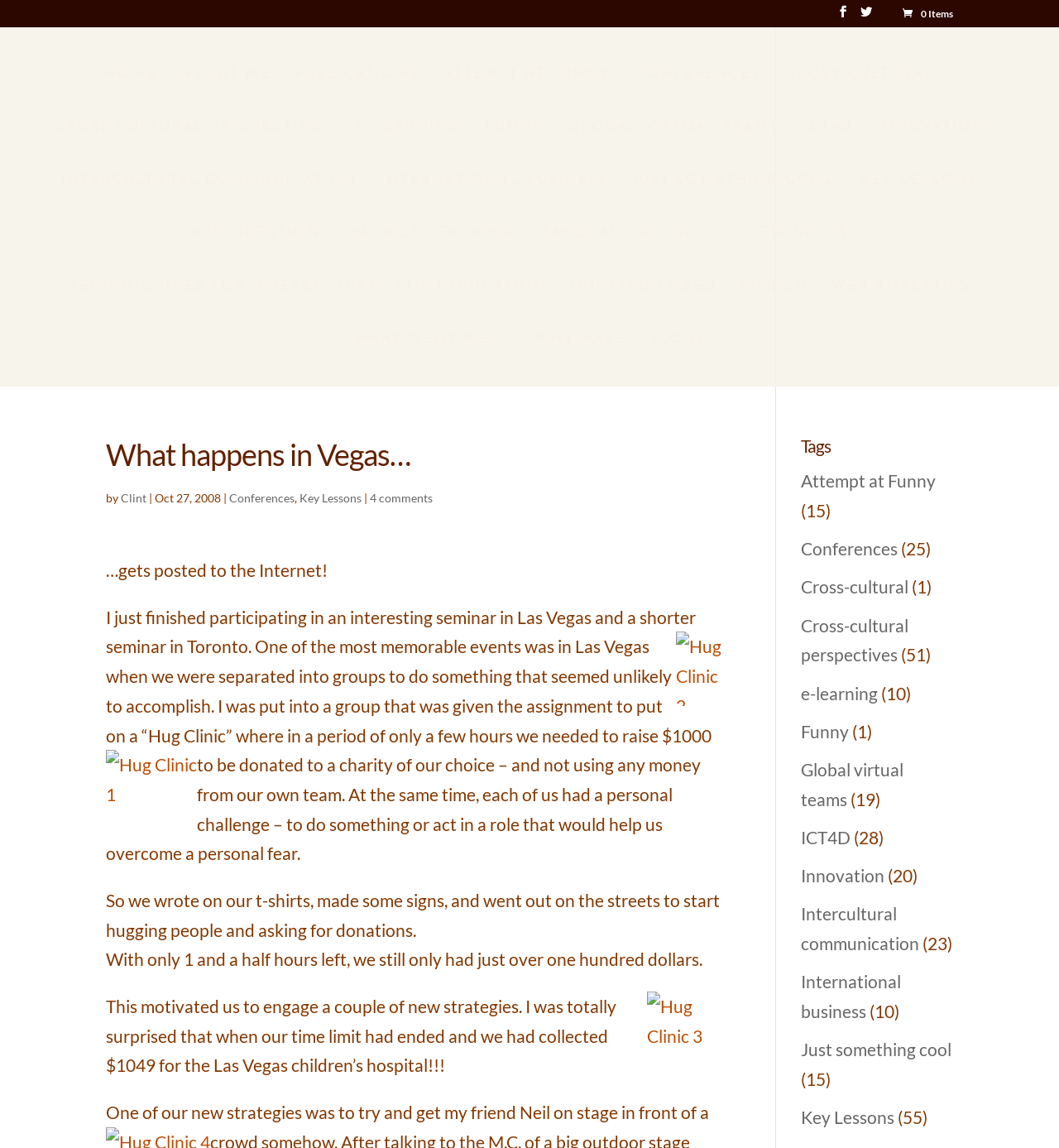What is the topic of the seminar mentioned in the text? Please answer the question using a single word or phrase based on the image.

Conferences